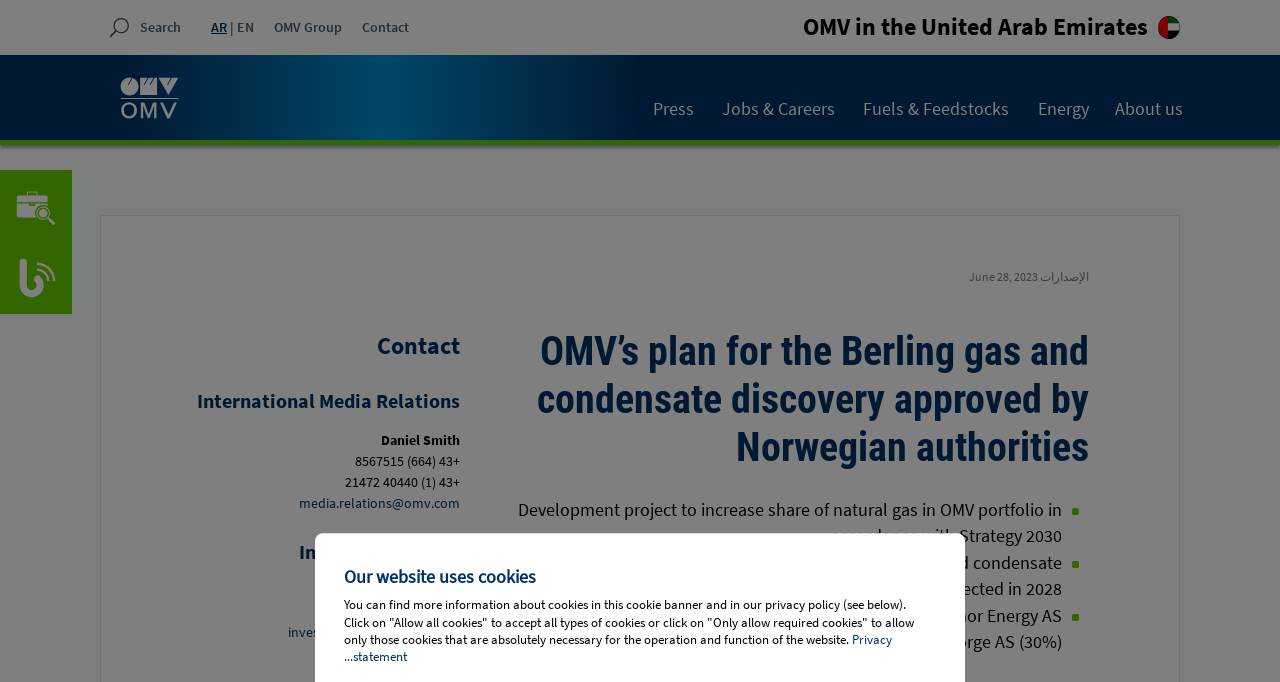Explain the webpage's design and content in an elaborate manner.

The webpage appears to be a news article or press release from OMV, a energy company. At the top of the page, there is a cookie banner with a heading "Our website uses cookies" and a paragraph of text explaining the use of cookies. Below the cookie banner, there are several links to different sections of the website, including "OMV in the United Arab Emirates", "Contact", and "New Tab: OMV Group".

On the left side of the page, there is a search bar and a link to "Skip Navigation". Below the search bar, there is a list of menu items, including "About us", "Energy", "Fuels & Feedstocks", "Jobs & Careers", and "Press". Each menu item has a corresponding link.

In the main content area, there is a heading "OMV’s plan for the Berling gas and condensate discovery approved by Norwegian authorities" followed by three paragraphs of text describing the development project. The text explains that the project aims to increase the share of natural gas in OMV's portfolio in accordance with Strategy 2030, and provides details on the drilling and production timeline.

Below the main content, there are three sections: "Contact", "International Media Relations", and "Investor Relations". Each section has a heading and provides contact information, including names, phone numbers, and email addresses.

At the bottom of the page, there are two buttons, "Jobs" and "Blog", which likely link to the company's job listings and blog, respectively. There is also an image of a person, possibly a logo or icon, in the bottom left corner of the page.

On the right side of the page, there is an image with the text "OMV in the United Arab Emirates" and a link to the same topic. Above the image, there is a link to the "AR" language version of the website.